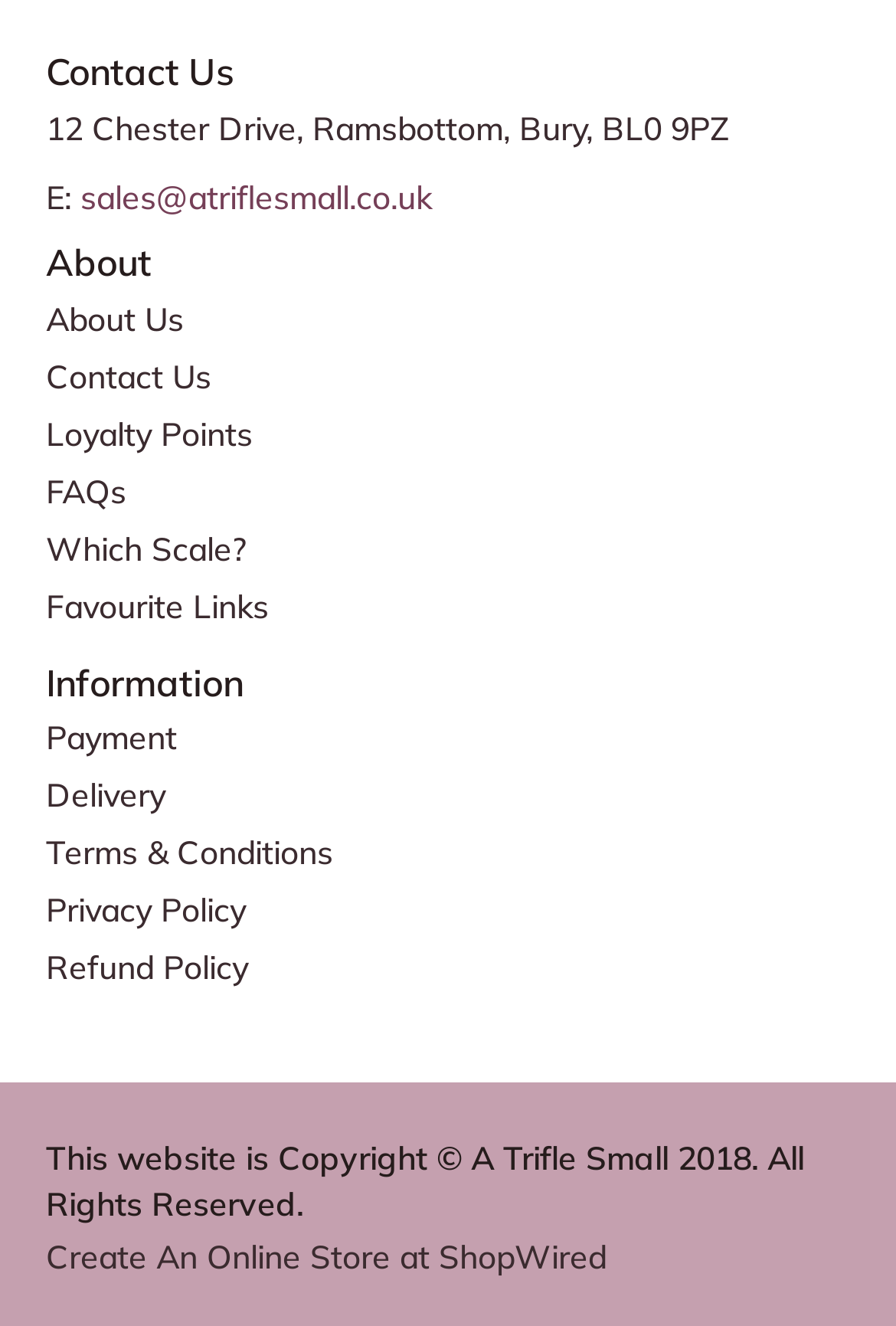Find the bounding box coordinates of the clickable region needed to perform the following instruction: "check FAQs". The coordinates should be provided as four float numbers between 0 and 1, i.e., [left, top, right, bottom].

[0.051, 0.354, 0.141, 0.386]